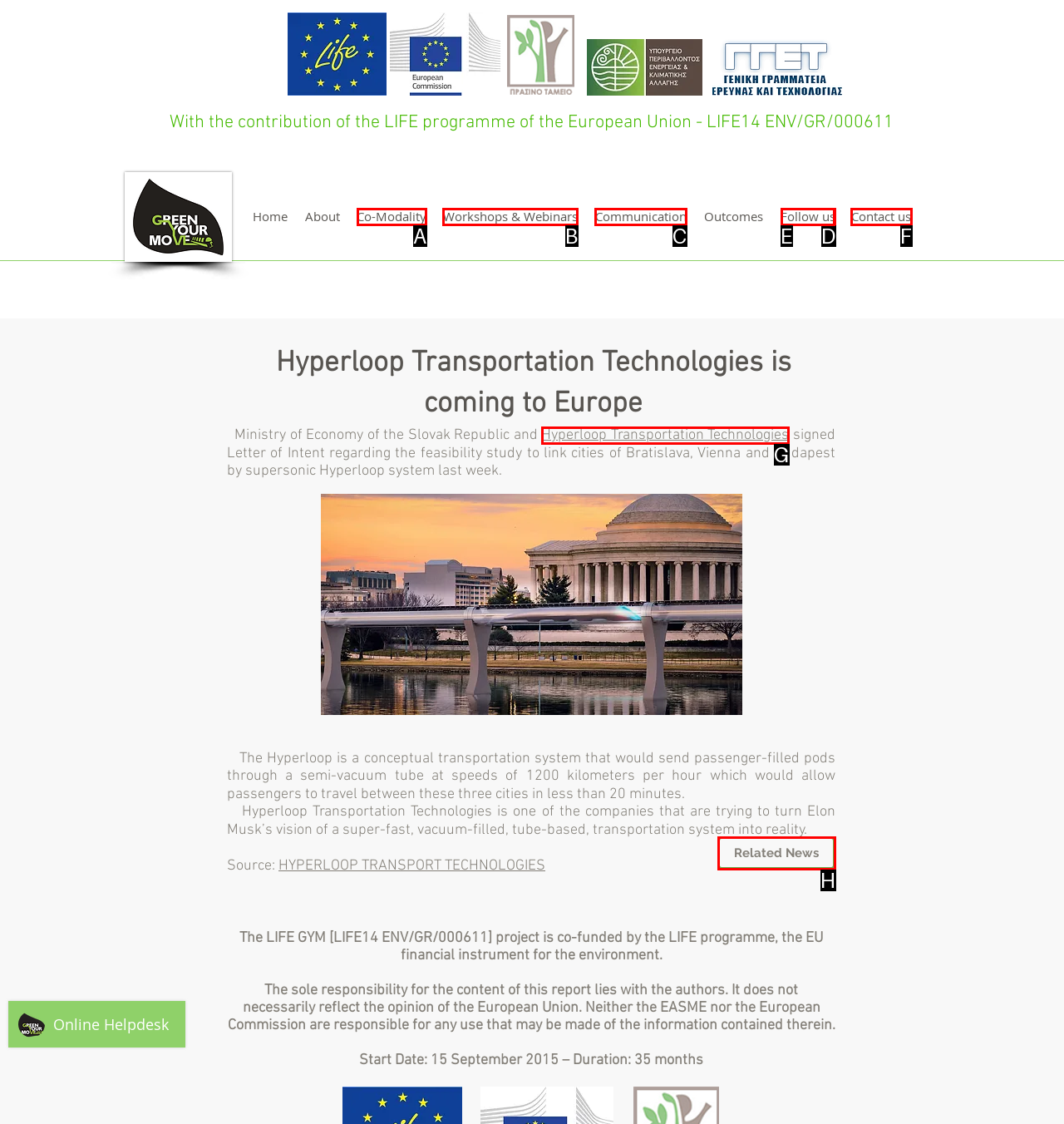Select the letter of the option that corresponds to: Related News
Provide the letter from the given options.

H